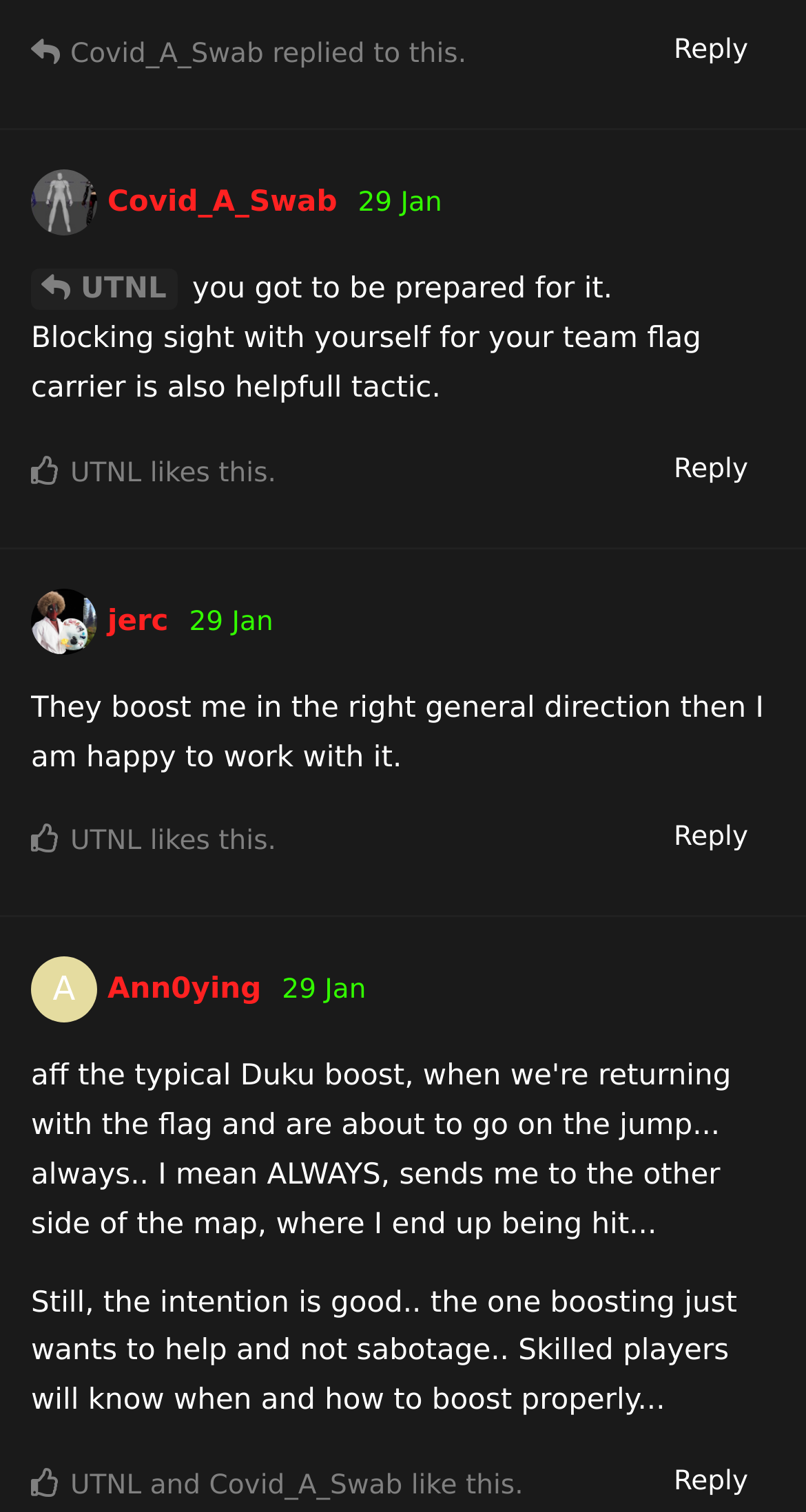Please study the image and answer the question comprehensively:
How many people like the last post?

The last post has the text 'UTNL and Covid_A_Swab like this', indicating that two people, UTNL and Covid_A_Swab, like the last post.